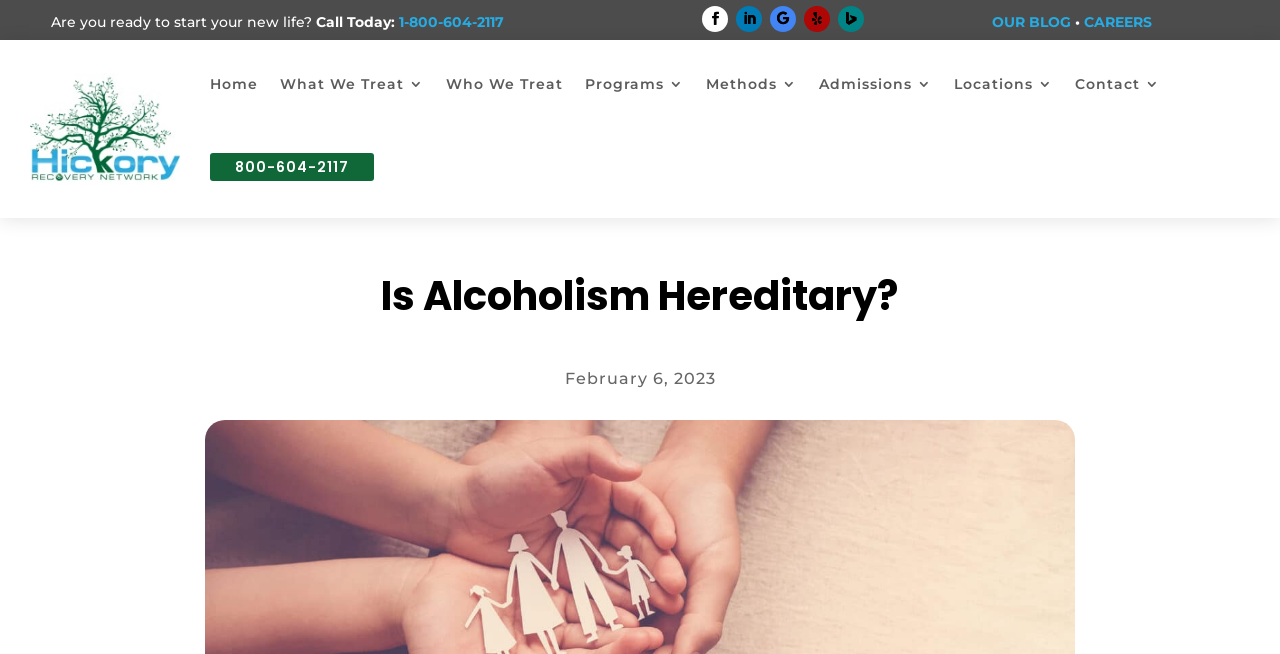Please determine the bounding box coordinates, formatted as (top-left x, top-left y, bottom-right x, bottom-right y), with all values as floating point numbers between 0 and 1. Identify the bounding box of the region described as: OUR BLOG

[0.775, 0.02, 0.837, 0.047]